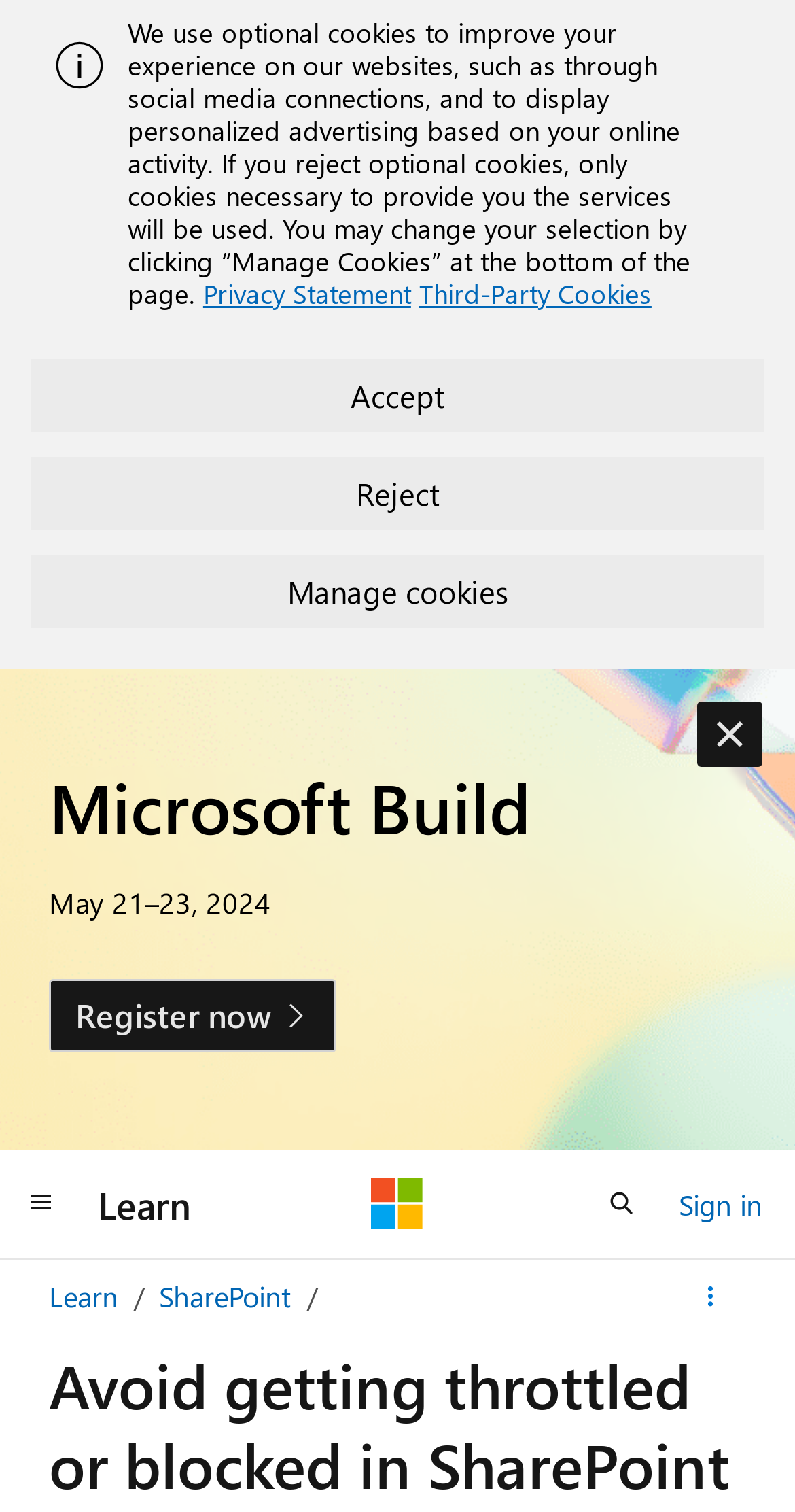Given the webpage screenshot, identify the bounding box of the UI element that matches this description: "parent_node: Learn aria-label="Microsoft"".

[0.467, 0.779, 0.533, 0.814]